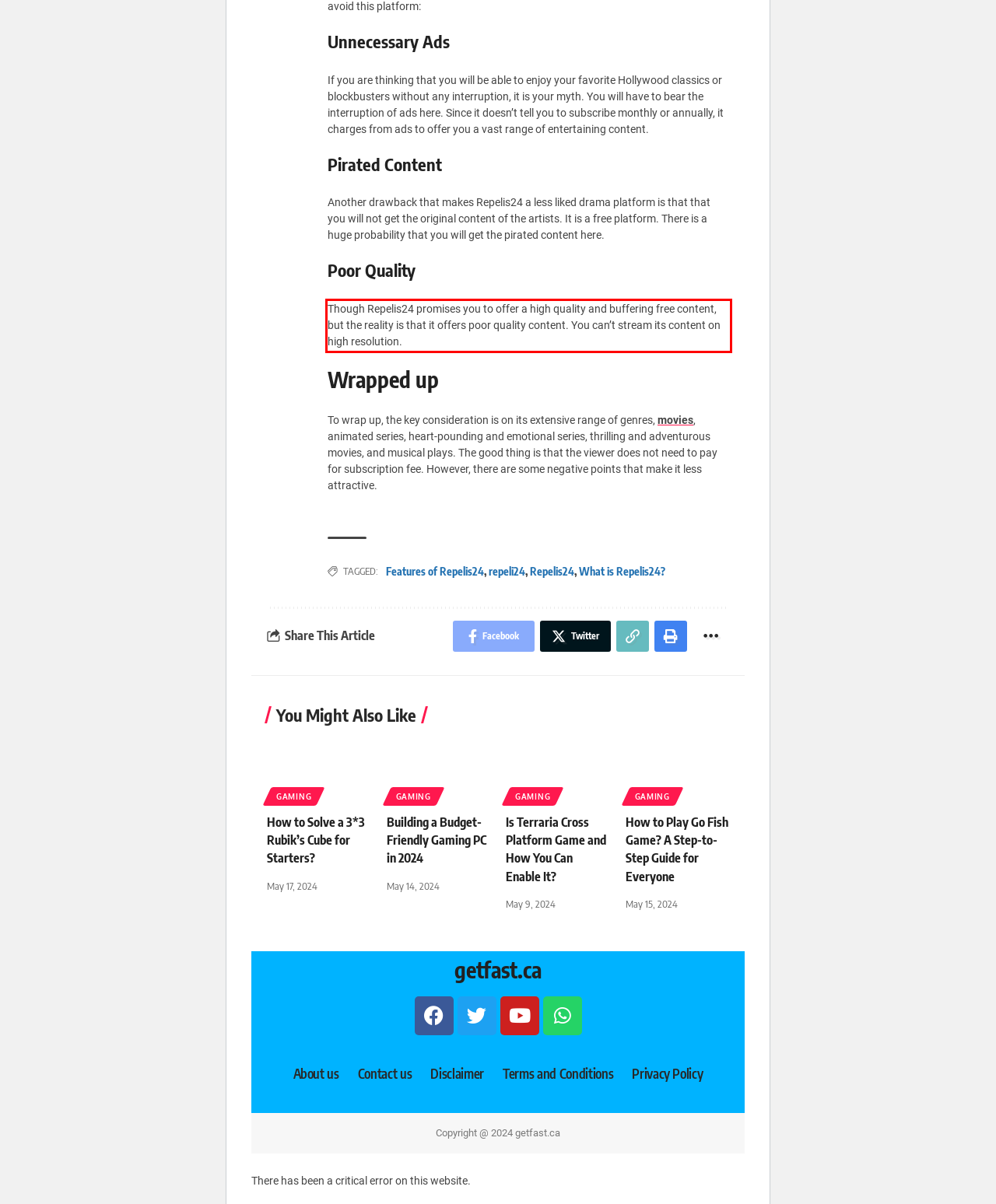You have a screenshot of a webpage where a UI element is enclosed in a red rectangle. Perform OCR to capture the text inside this red rectangle.

Though Repelis24 promises you to offer a high quality and buffering free content, but the reality is that it offers poor quality content. You can’t stream its content on high resolution.